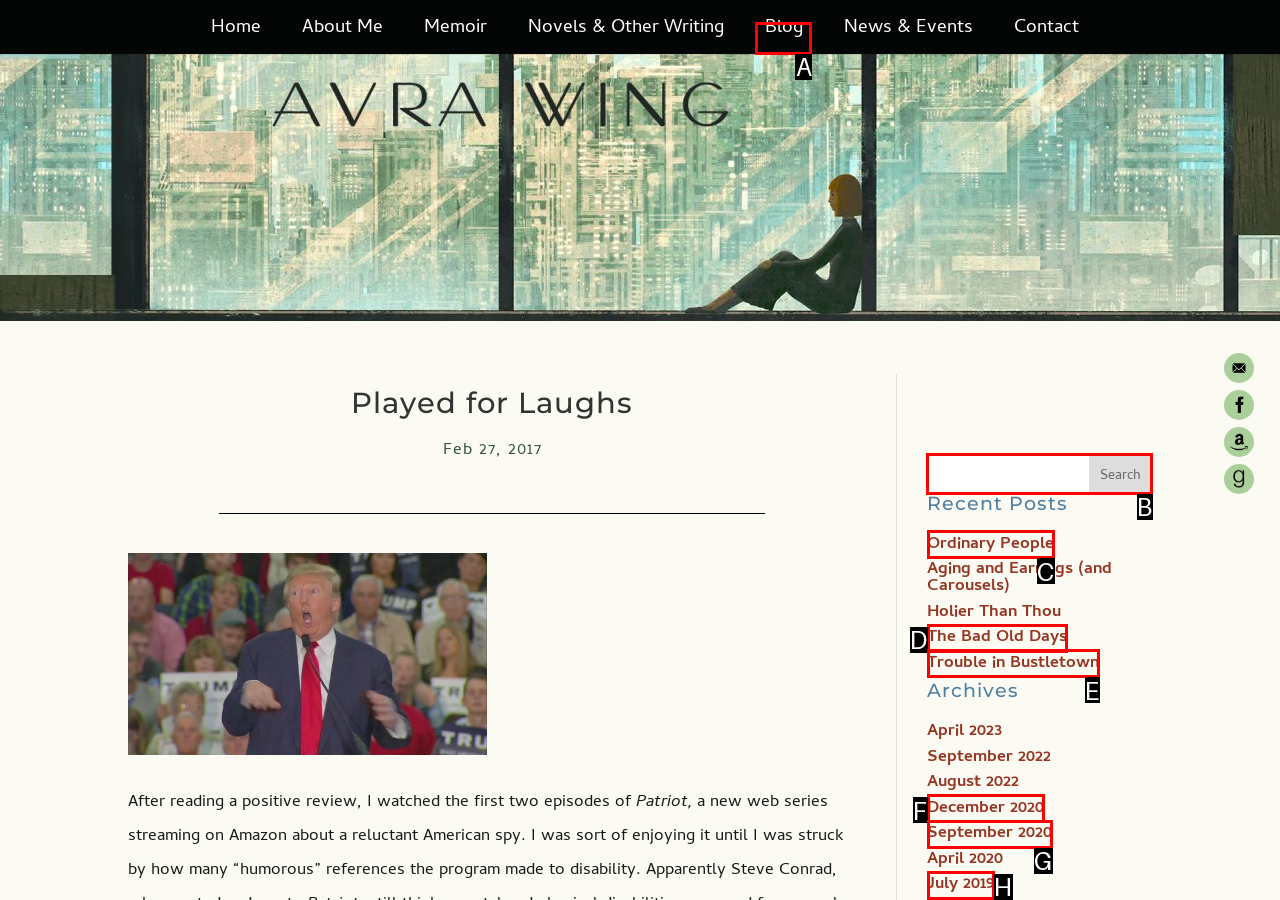For the task: Search for a keyword, tell me the letter of the option you should click. Answer with the letter alone.

B